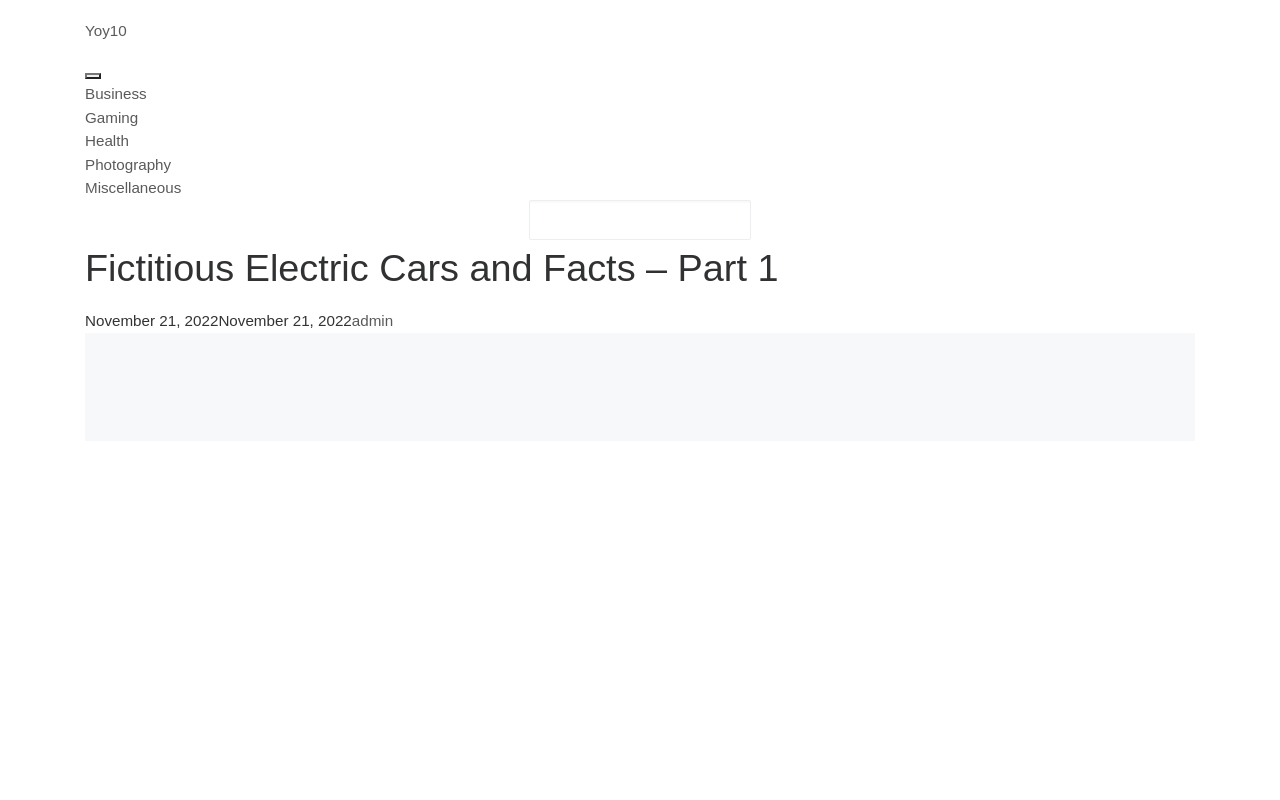Determine the bounding box coordinates of the clickable element necessary to fulfill the instruction: "Enter text in the search box". Provide the coordinates as four float numbers within the 0 to 1 range, i.e., [left, top, right, bottom].

[0.413, 0.25, 0.587, 0.3]